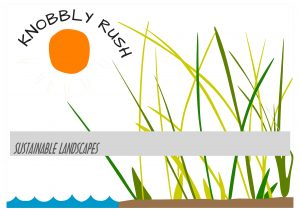Describe all elements and aspects of the image.

The image showcases a logo design for "Knobbly Rush," a company that focuses on sustainable landscaping. The logo features a bright orange sun in the upper left corner, which symbolizes warmth and growth. Below the sun, several stylized green blades of grass create a lively and organic feel, representing the company's commitment to nature and sustainability. At the bottom of the logo, a horizontal gray banner contains the words "SUSTAINABLE LANDSCAPES," effectively communicating the brand's mission. The overall combination of colors and elements conveys a fresh and eco-friendly identity, making it an excellent representation for a business dedicated to enhancing outdoor spaces through sustainable practices.